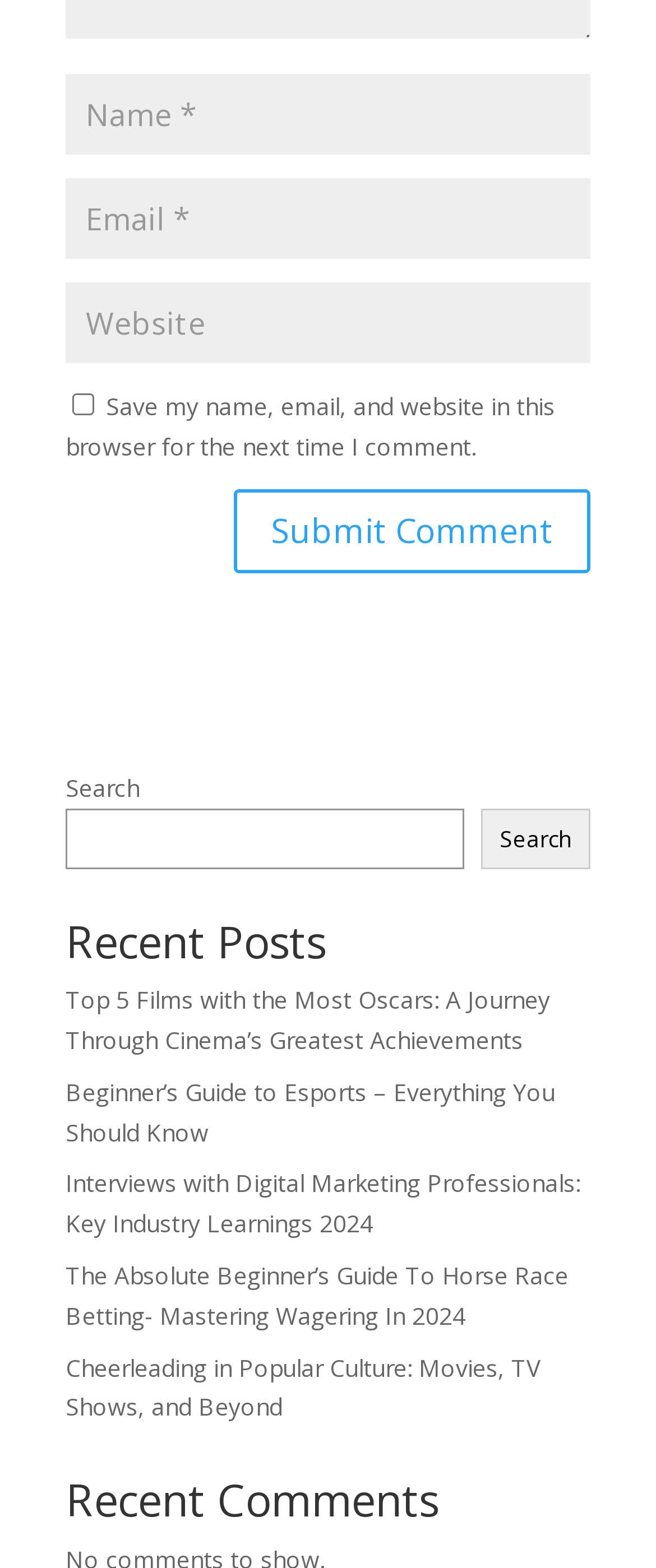Use a single word or phrase to answer the question: What is the label of the search button?

Search